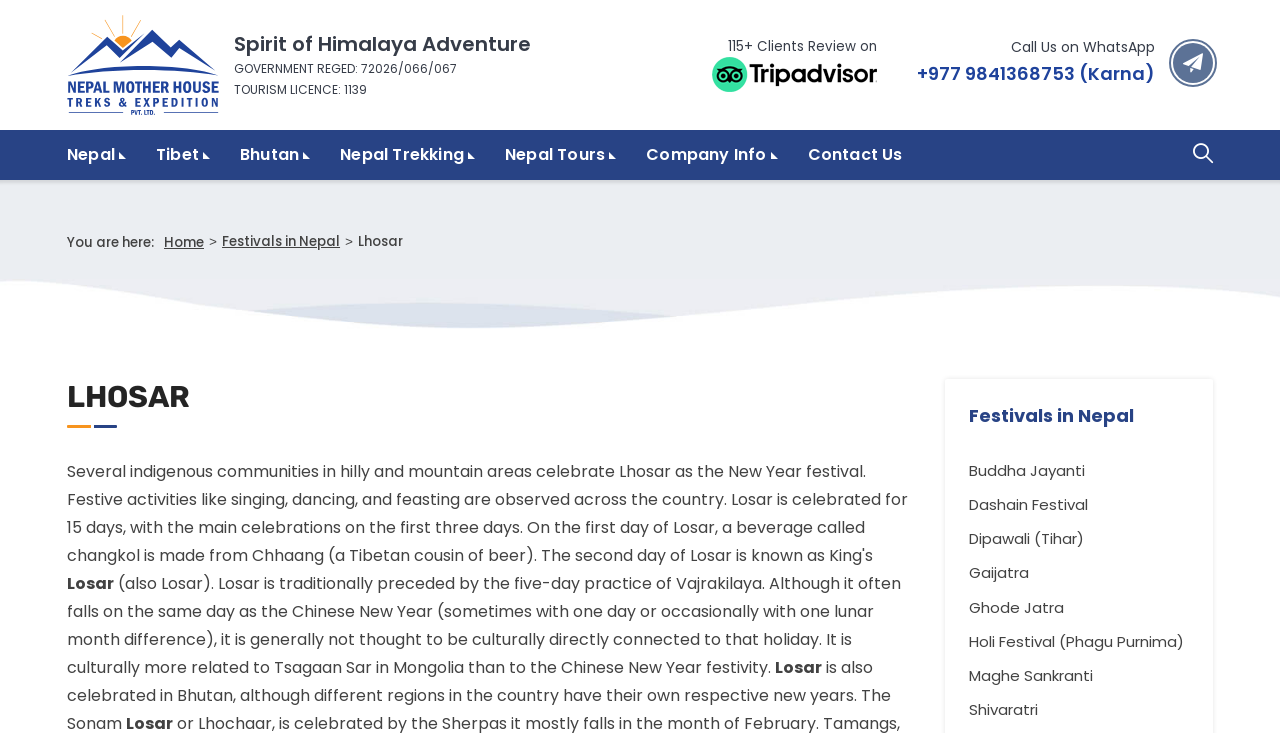Please pinpoint the bounding box coordinates for the region I should click to adhere to this instruction: "View Buddha Jayanti".

[0.757, 0.622, 0.929, 0.663]